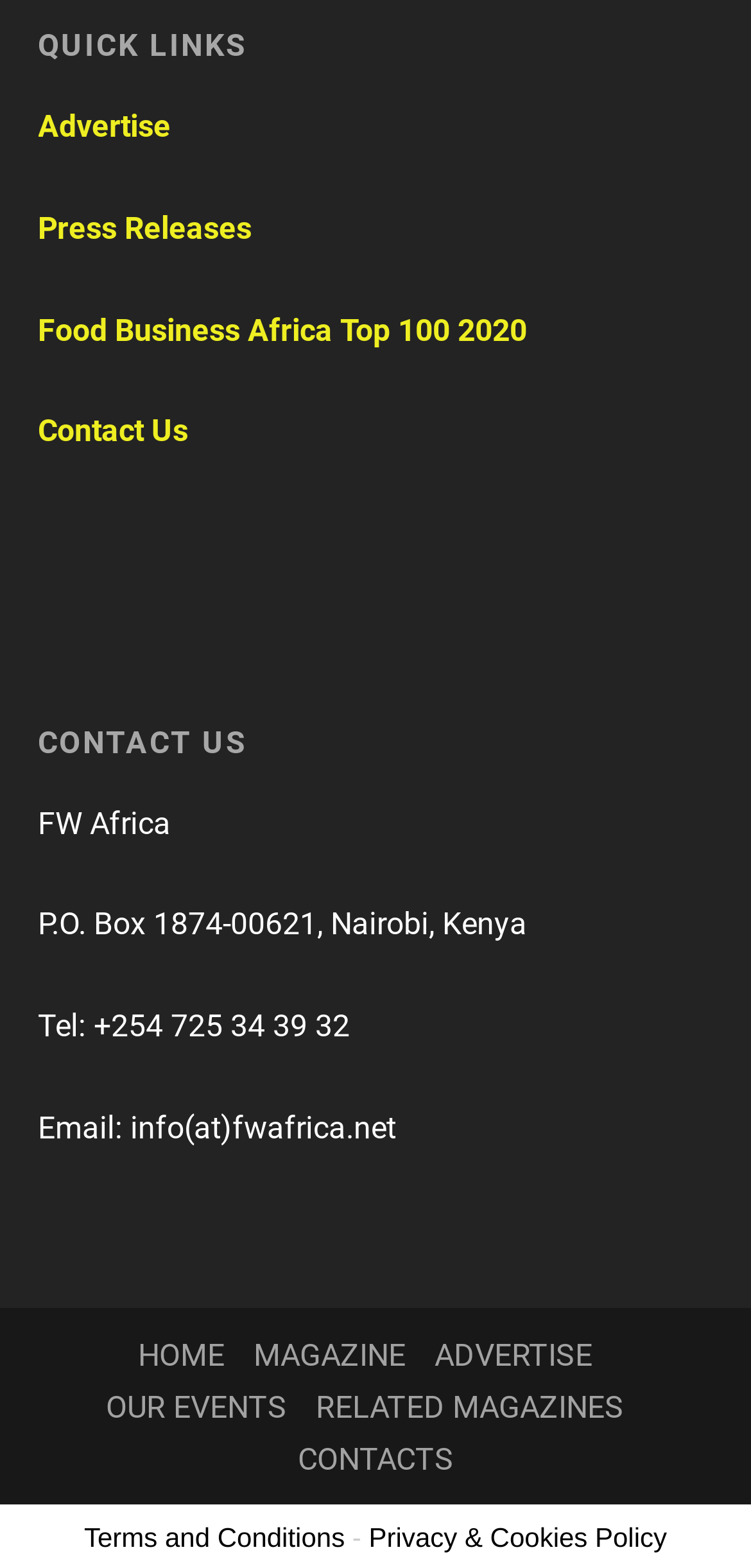Answer the question with a single word or phrase: 
What is the email address of FW Africa?

info(at)fwafrica.net